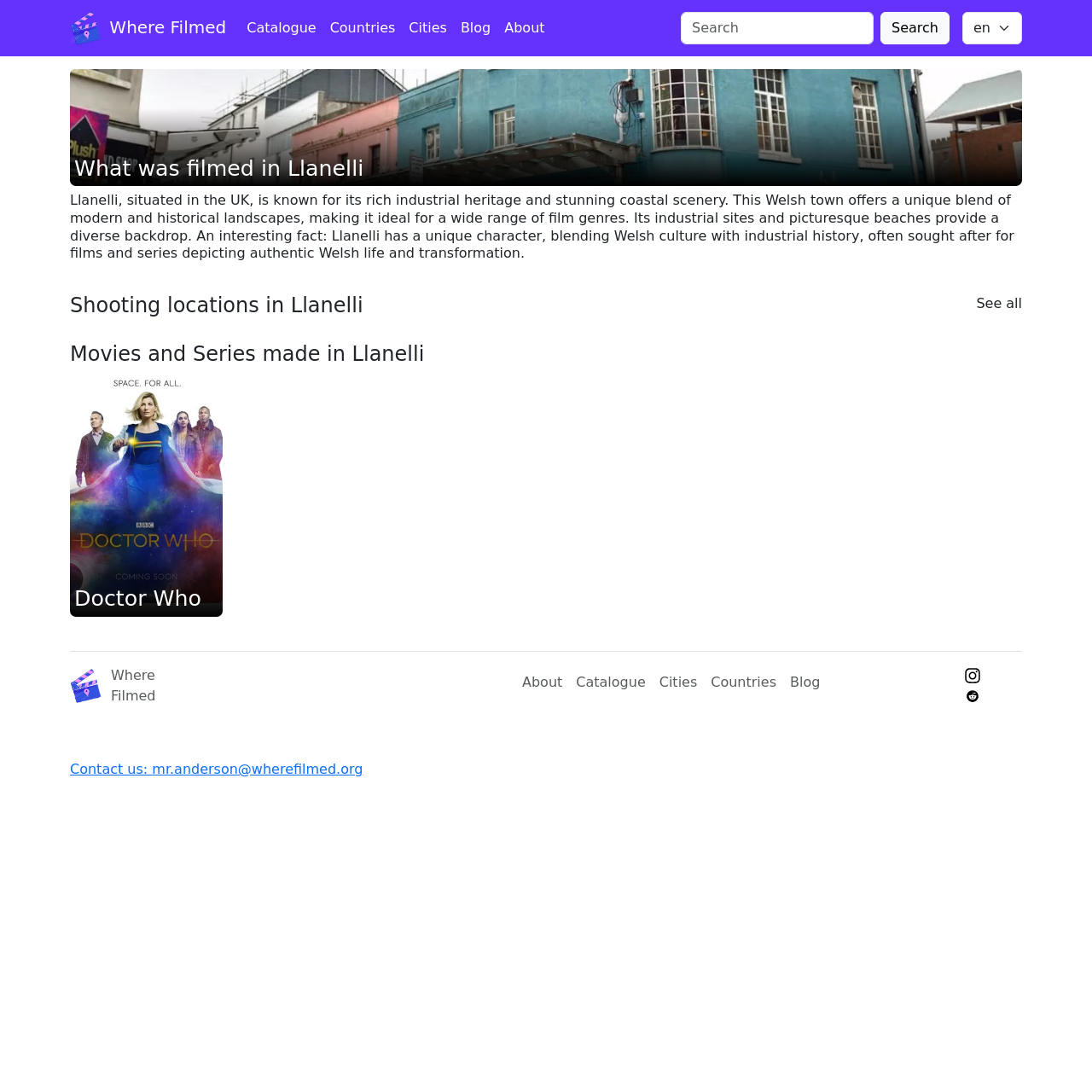What is the name of the Welsh town featured on this webpage?
Refer to the image and give a detailed response to the question.

The webpage provides information about movies and series made in Llanelli, which is a Welsh town situated in the UK. The town is known for its rich industrial heritage and stunning coastal scenery.